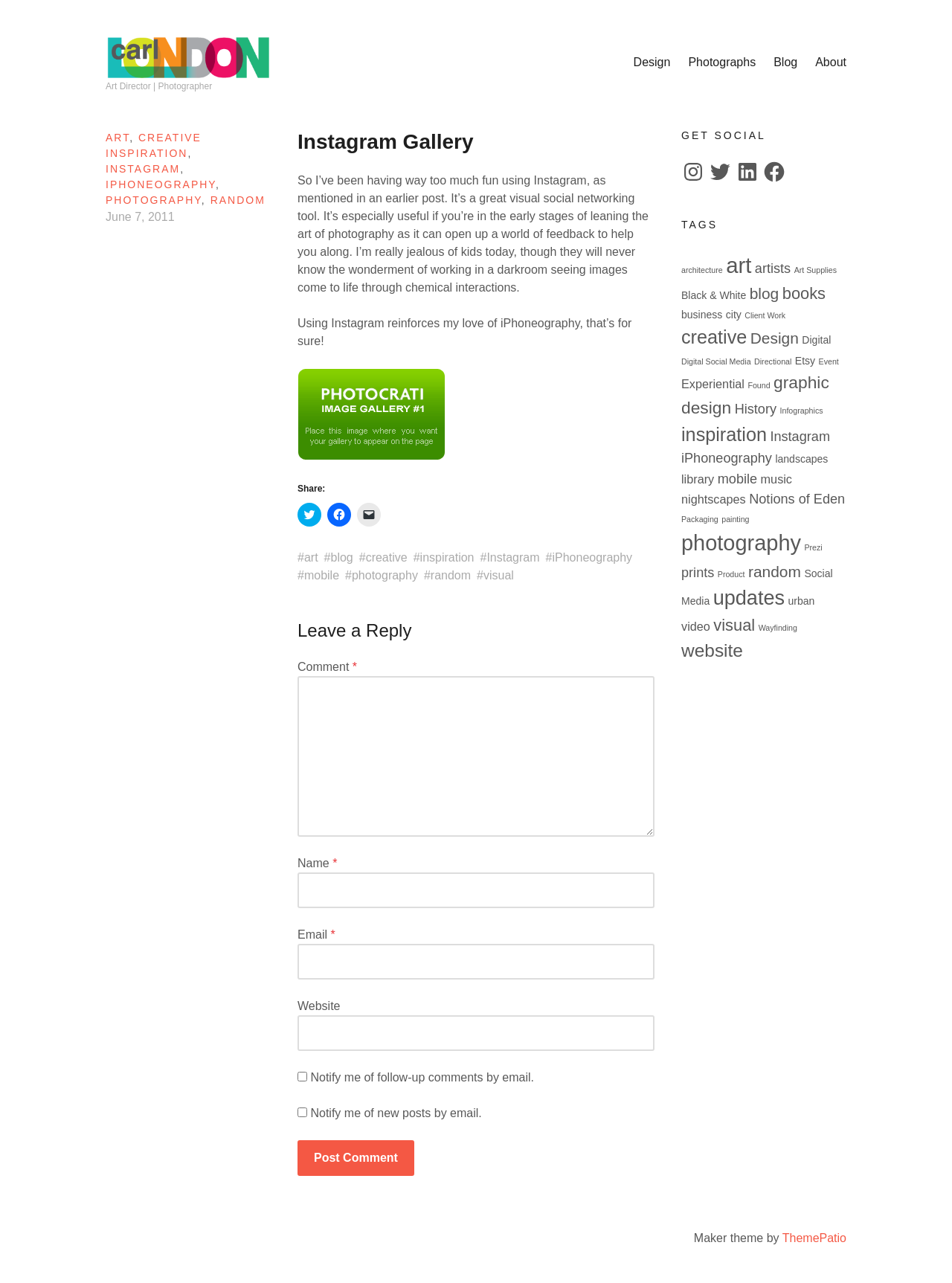Please mark the bounding box coordinates of the area that should be clicked to carry out the instruction: "Enter a comment".

[0.312, 0.527, 0.688, 0.652]